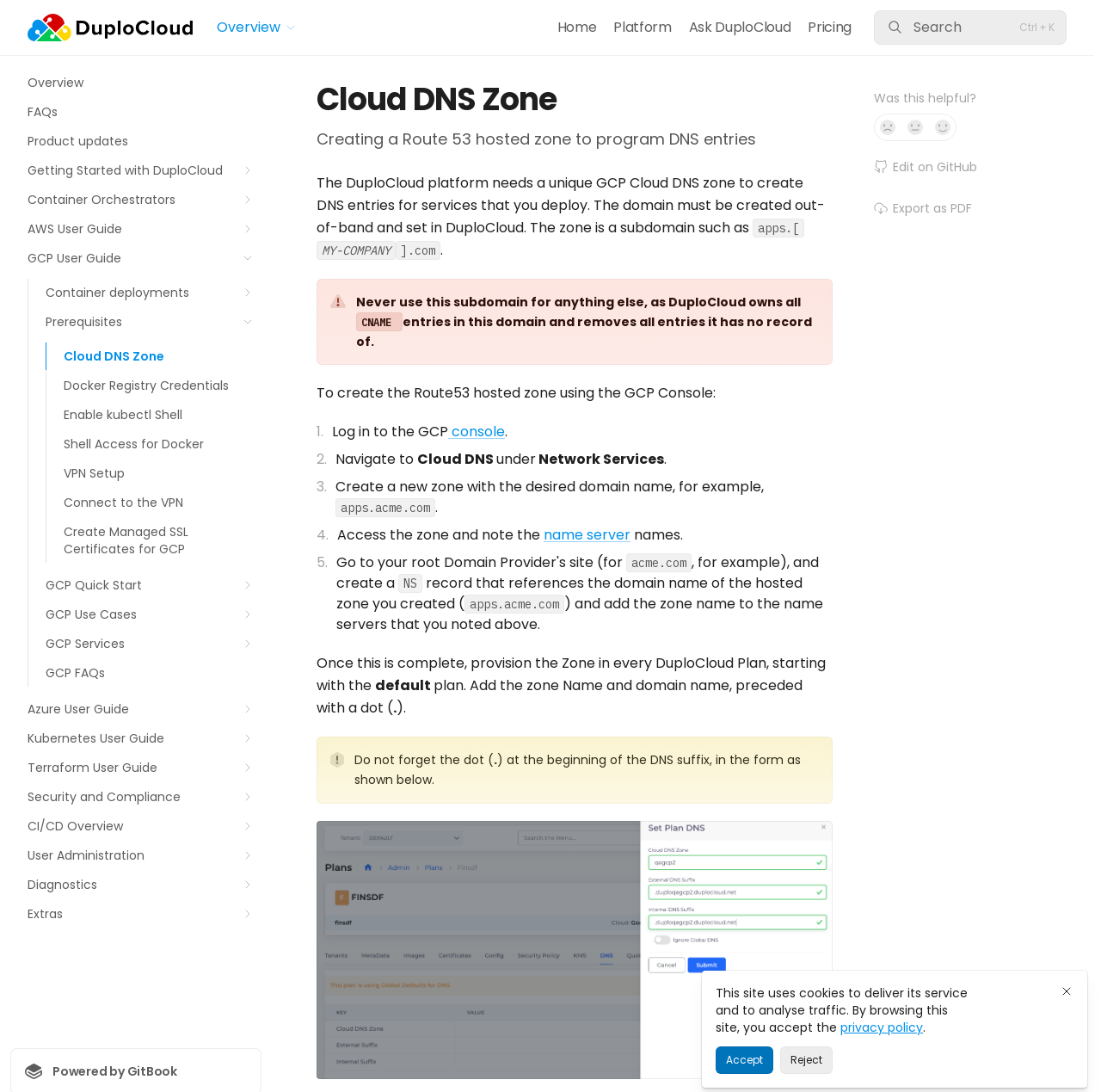Write an exhaustive caption that covers the webpage's main aspects.

The webpage is about creating a Route 53 hosted zone to program DNS entries. At the top, there is a logo on the left and a navigation menu on the right with links to "Home", "Platform", "Ask DuploCloud", and "Pricing". Below the navigation menu, there is a search bar with a search button and a shortcut to search using "Ctrl + K".

On the left side, there is a sidebar with links to various topics, including "Overview", "FAQs", "Product updates", "Getting Started with DuploCloud", and many others related to cloud computing and DNS management.

The main content area has a heading "Cloud DNS Zone" and a subheading "Creating a Route 53 hosted zone to program DNS entries". The text explains that the DuploCloud platform needs a unique GCP Cloud DNS zone to create DNS entries for services that you deploy. The domain must be created out-of-band and set in DuploCloud. The zone is a subdomain such as "apps.MY-COMPANY.com".

The text continues to explain the importance of not using this subdomain for anything else, as DuploCloud owns all CNAME entries in this domain and removes all entries it has no record of. It then provides a step-by-step guide on how to create the Route53 hosted zone using the GCP Console, including logging in to the GCP console, navigating to Cloud DNS under Network Services, and creating a new zone with the desired domain name.

Throughout the main content area, there are several images and icons, including a logo, a search icon, and various other icons next to the links in the sidebar.